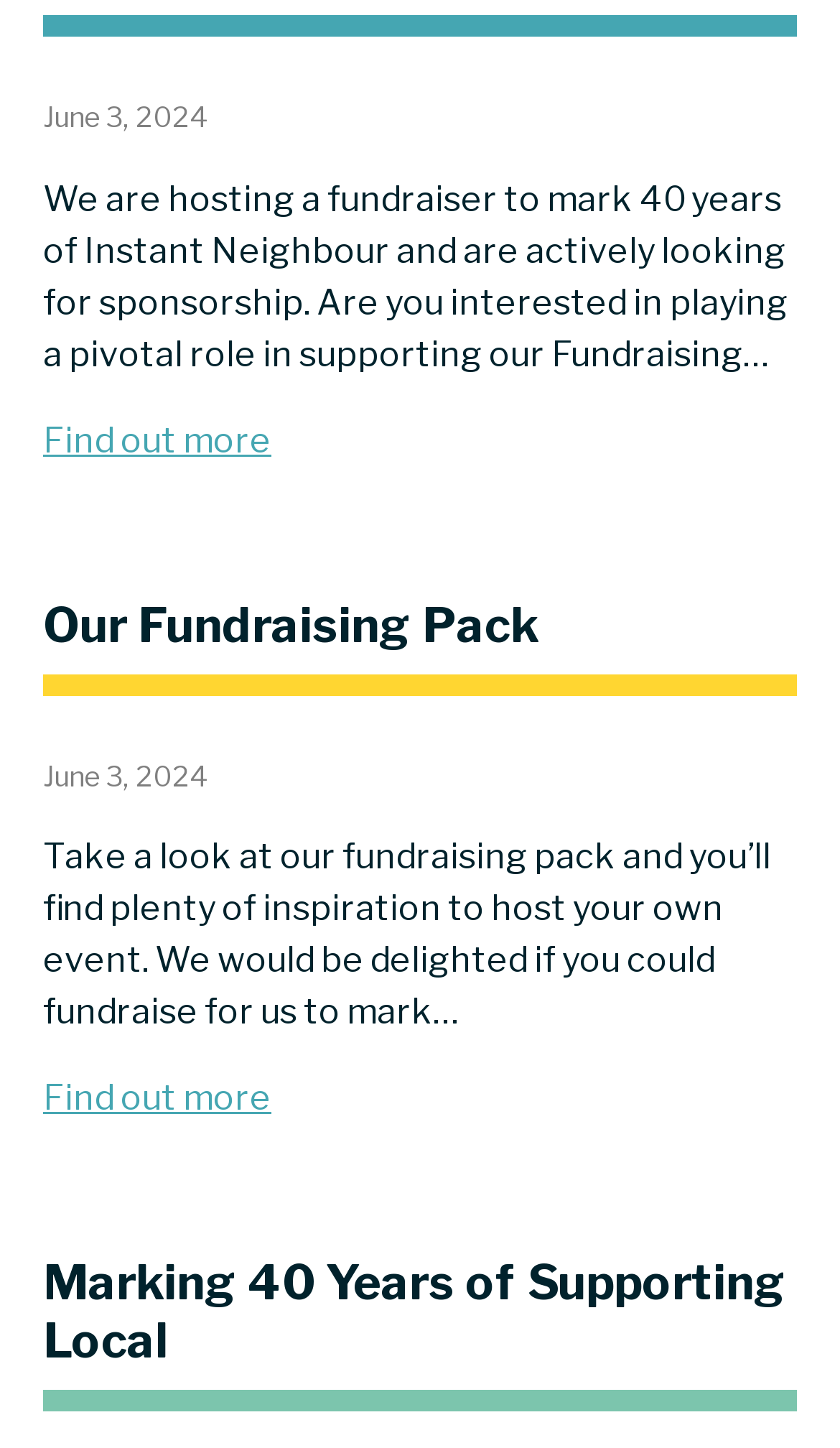For the following element description, predict the bounding box coordinates in the format (top-left x, top-left y, bottom-right x, bottom-right y). All values should be floating point numbers between 0 and 1. Description: June 3, 2024

[0.051, 0.071, 0.246, 0.093]